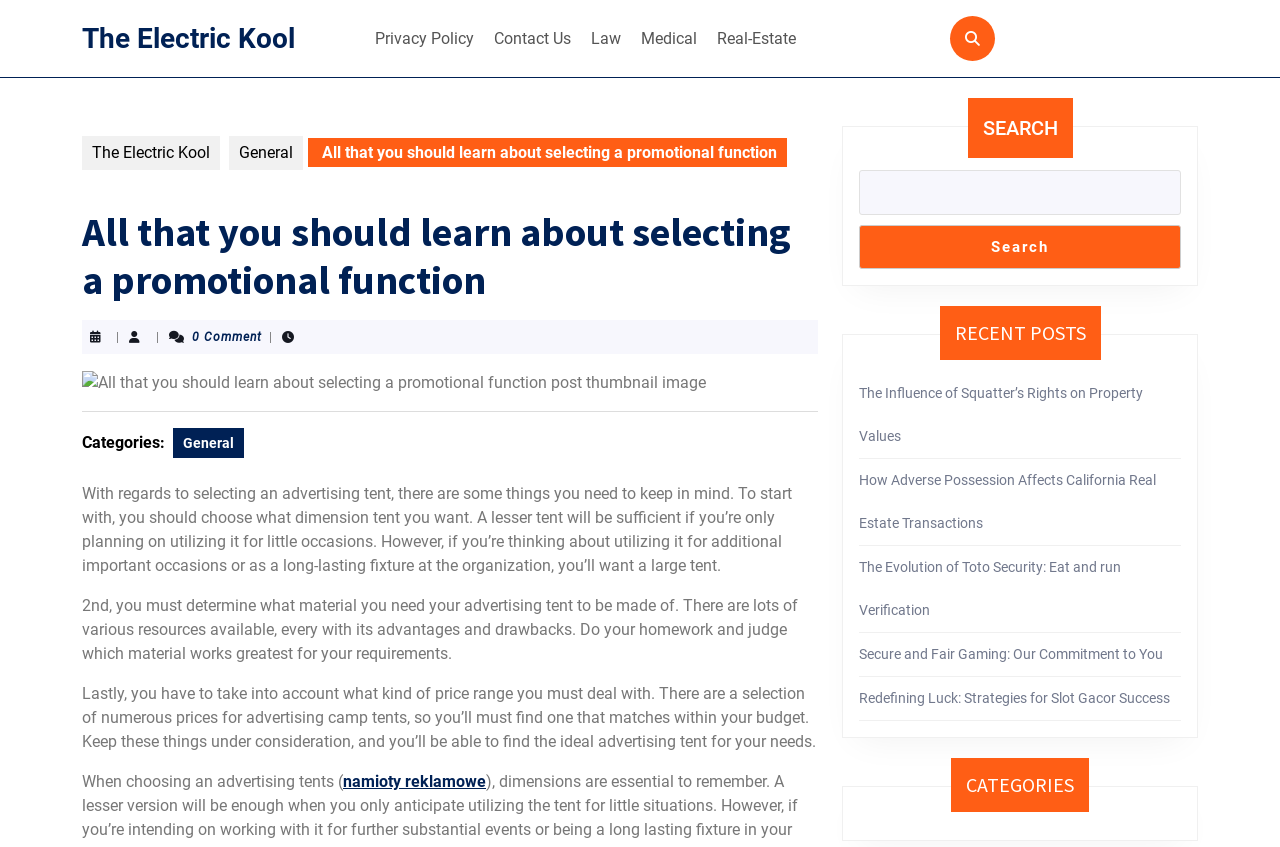Pinpoint the bounding box coordinates of the clickable area necessary to execute the following instruction: "Click on the 'namioty reklamowe' link". The coordinates should be given as four float numbers between 0 and 1, namely [left, top, right, bottom].

[0.268, 0.911, 0.38, 0.934]